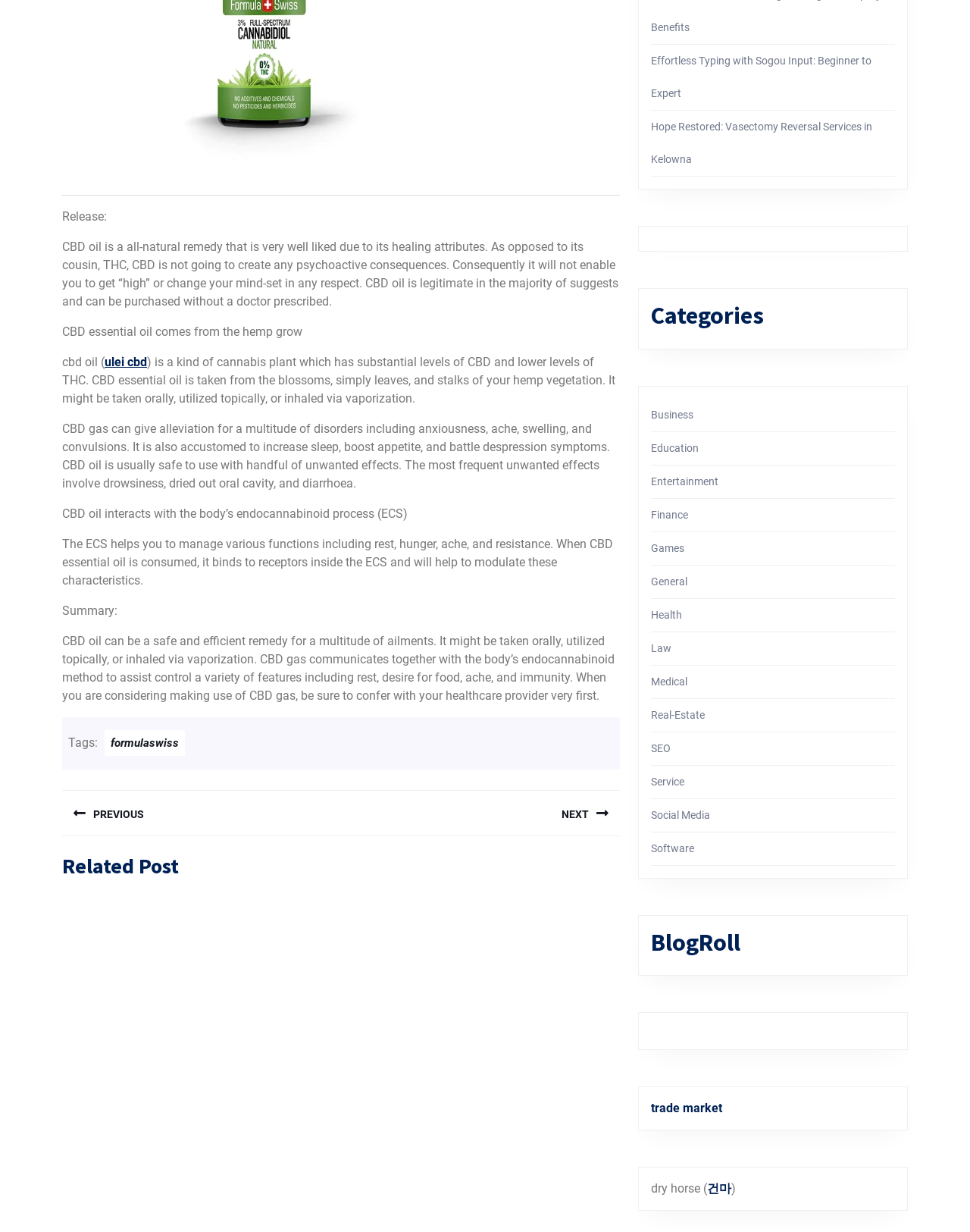Using the provided element description "Entertainment", determine the bounding box coordinates of the UI element.

[0.671, 0.386, 0.741, 0.396]